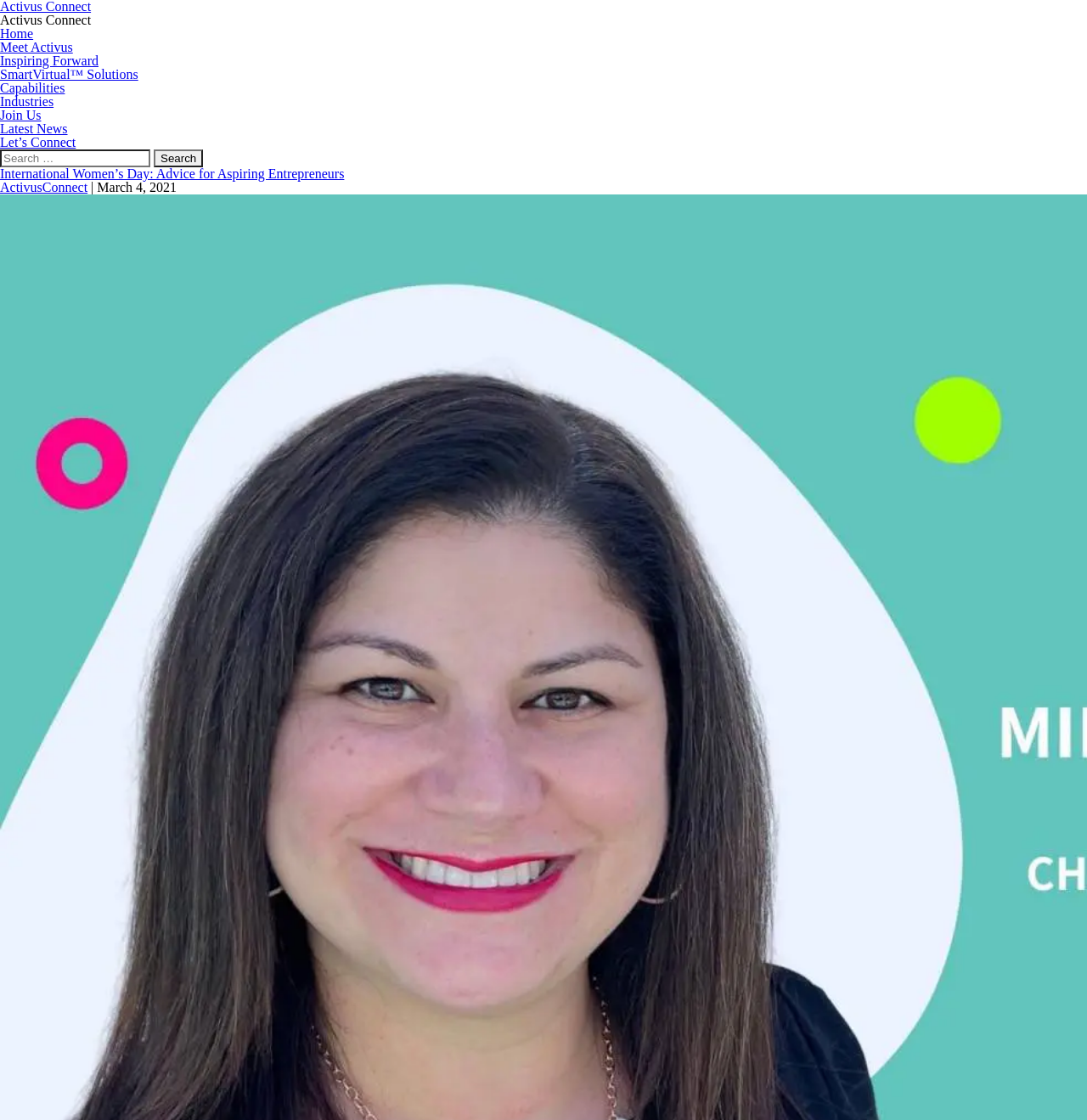Could you please study the image and provide a detailed answer to the question:
What is the purpose of the search box?

The search box has a bounding box coordinate of [0.0, 0.133, 1.0, 0.149] and contains a searchbox with the text 'Search for:' and a button with the text 'Search'. This suggests that the purpose of the search box is to allow users to search for content on the website.